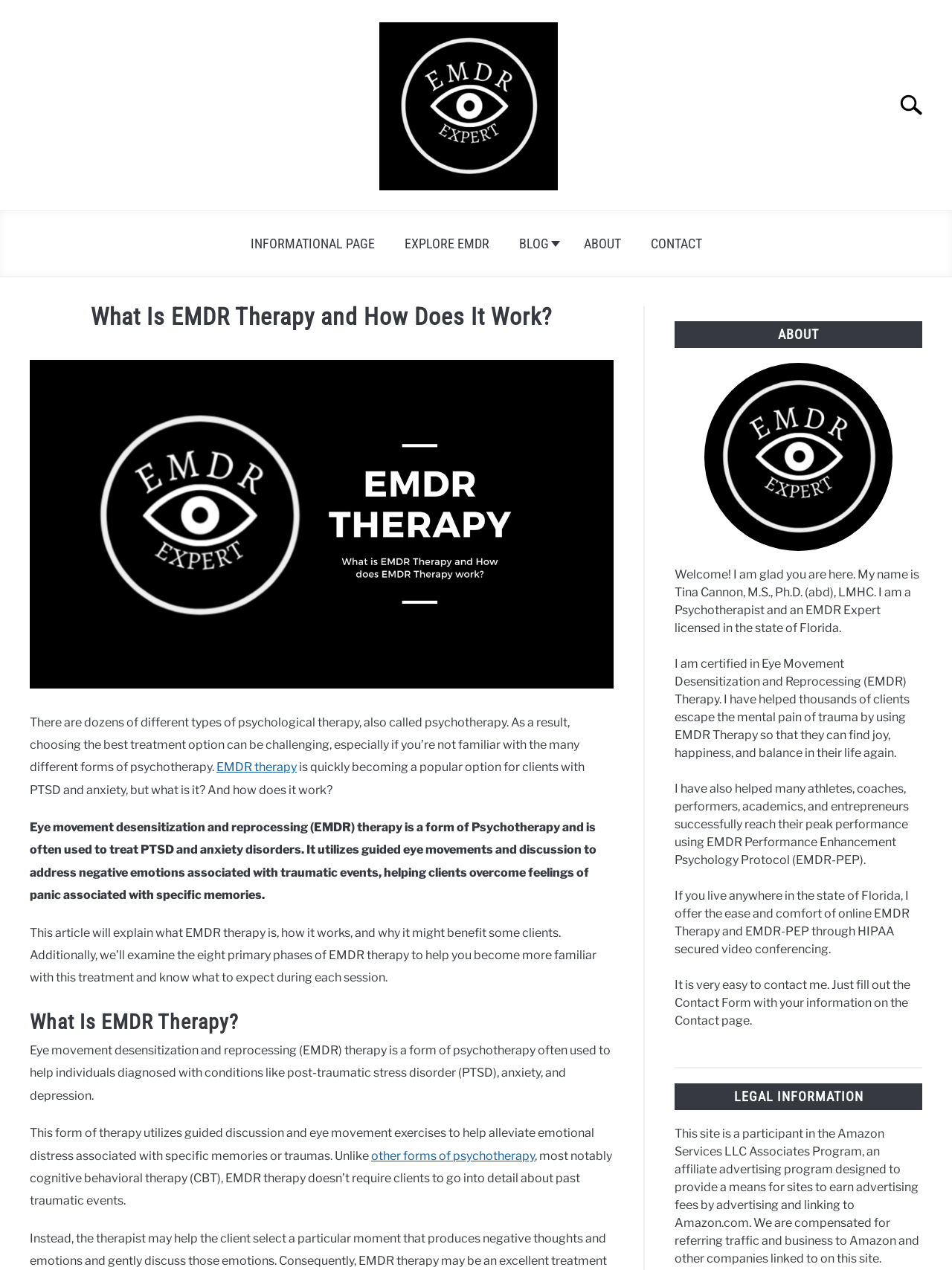Bounding box coordinates are specified in the format (top-left x, top-left y, bottom-right x, bottom-right y). All values are floating point numbers bounded between 0 and 1. Please provide the bounding box coordinate of the region this sentence describes: Tina Cannon, LMHC

[0.03, 0.294, 0.077, 0.329]